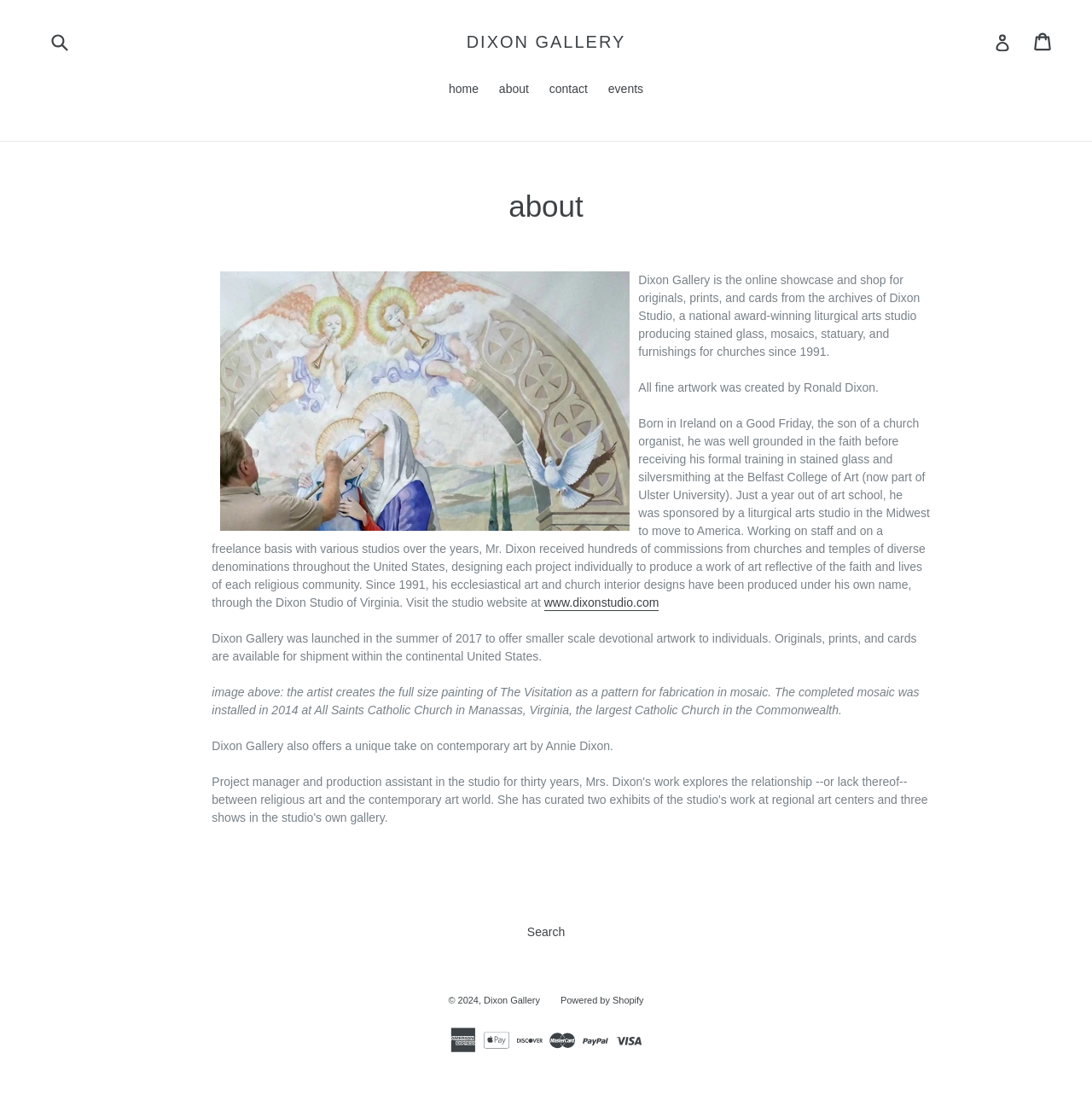Identify the bounding box for the UI element that is described as follows: "contact".

[0.495, 0.073, 0.546, 0.091]